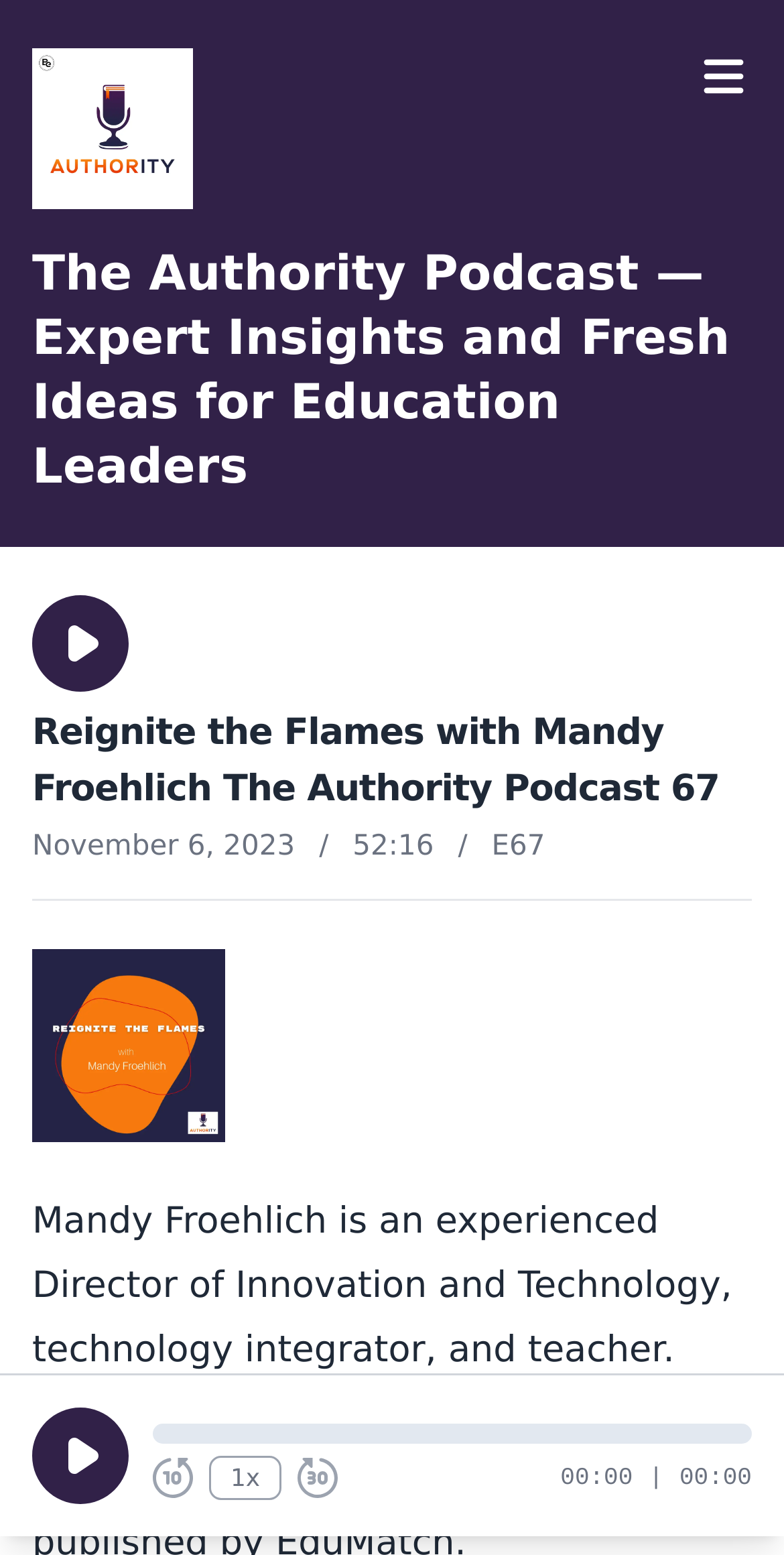What is the title of the podcast episode?
Please ensure your answer to the question is detailed and covers all necessary aspects.

I found the answer by reading the heading element that describes the title of the podcast episode, which is located above the audio player.